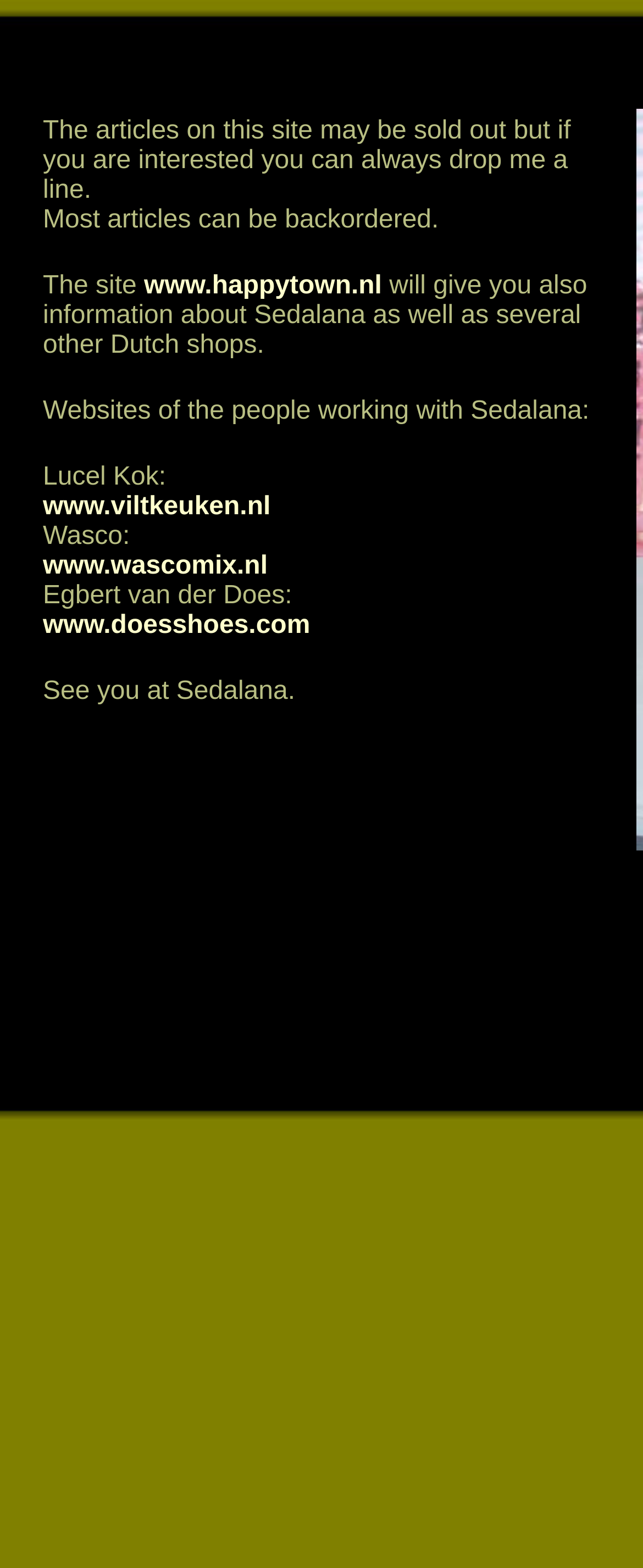Write a detailed summary of the webpage.

The webpage appears to be a personal or informational page about Sedalana, a Dutch shop or community. At the top, there is a brief message stating that articles on the site may be sold out, but interested individuals can contact the owner. Below this message, there is a note that most articles can be backordered.

On the left side of the page, there is a section that mentions "The site" and provides a link to www.happytown.nl, which likely contains more information about Sedalana and other Dutch shops. This section also mentions that the site will provide information about Sedalana and other shops.

Below this section, there is a list of websites belonging to people working with Sedalana. The list includes Lucel Kok with a link to www.viltkeuken.nl, Wasco with a link to www.wascomix.nl, and Egbert van der Does with a link to www.doesshoes.com. These links are positioned to the right of the corresponding names.

At the bottom of the page, there is a farewell message saying "See you at Sedalana." Throughout the page, there are some empty spaces and non-descriptive text elements, likely used for formatting purposes.